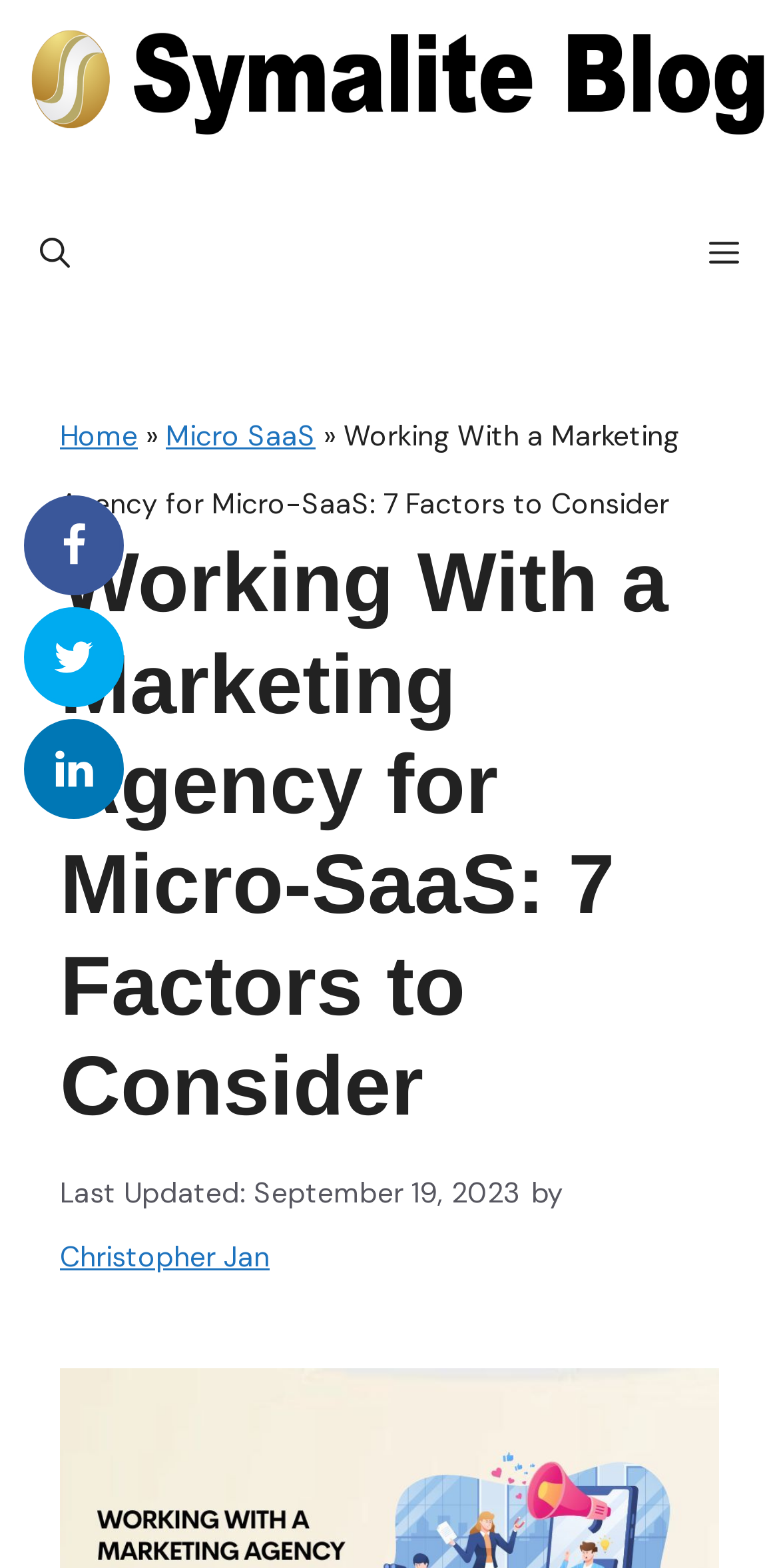With reference to the screenshot, provide a detailed response to the question below:
How many social media sharing options are available?

On the social sharing sidebar, there are three links to share the content on Facebook, Twitter, and LinkedIn, each accompanied by an image.